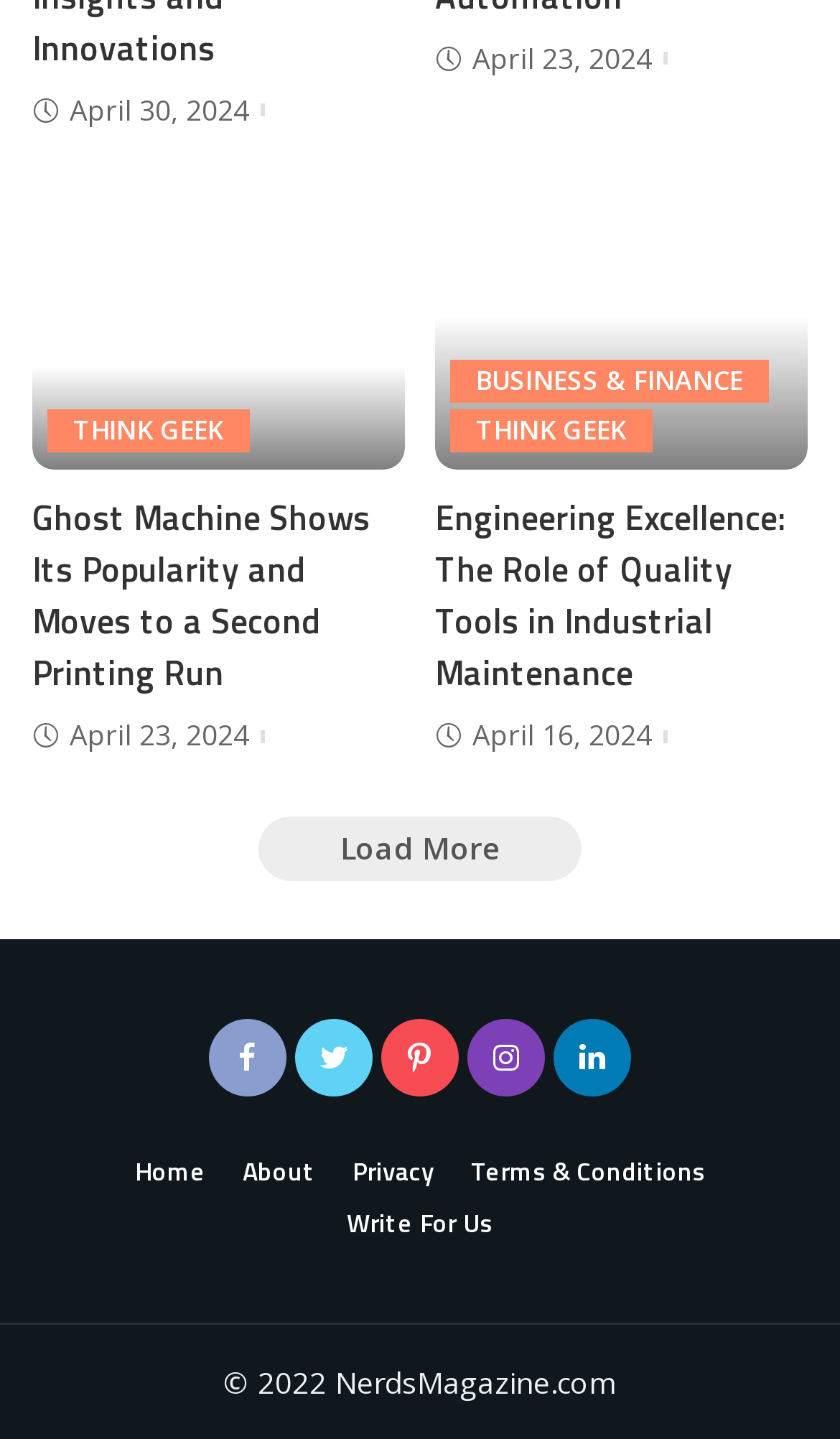Provide the bounding box coordinates of the HTML element this sentence describes: "Terms & Conditions".

[0.542, 0.799, 0.858, 0.83]